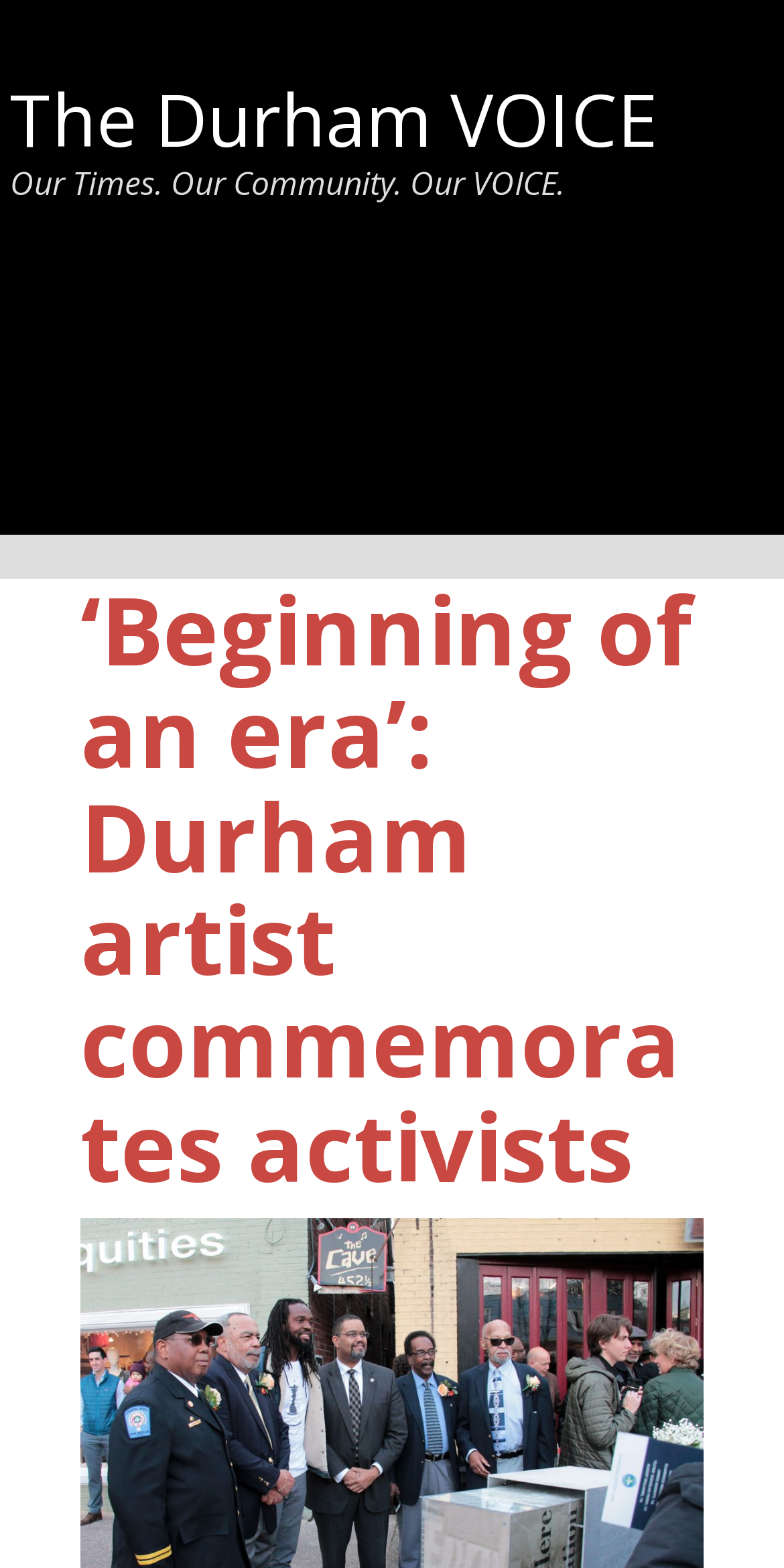For the given element description The Durham VOICE, determine the bounding box coordinates of the UI element. The coordinates should follow the format (top-left x, top-left y, bottom-right x, bottom-right y) and be within the range of 0 to 1.

[0.013, 0.045, 0.841, 0.108]